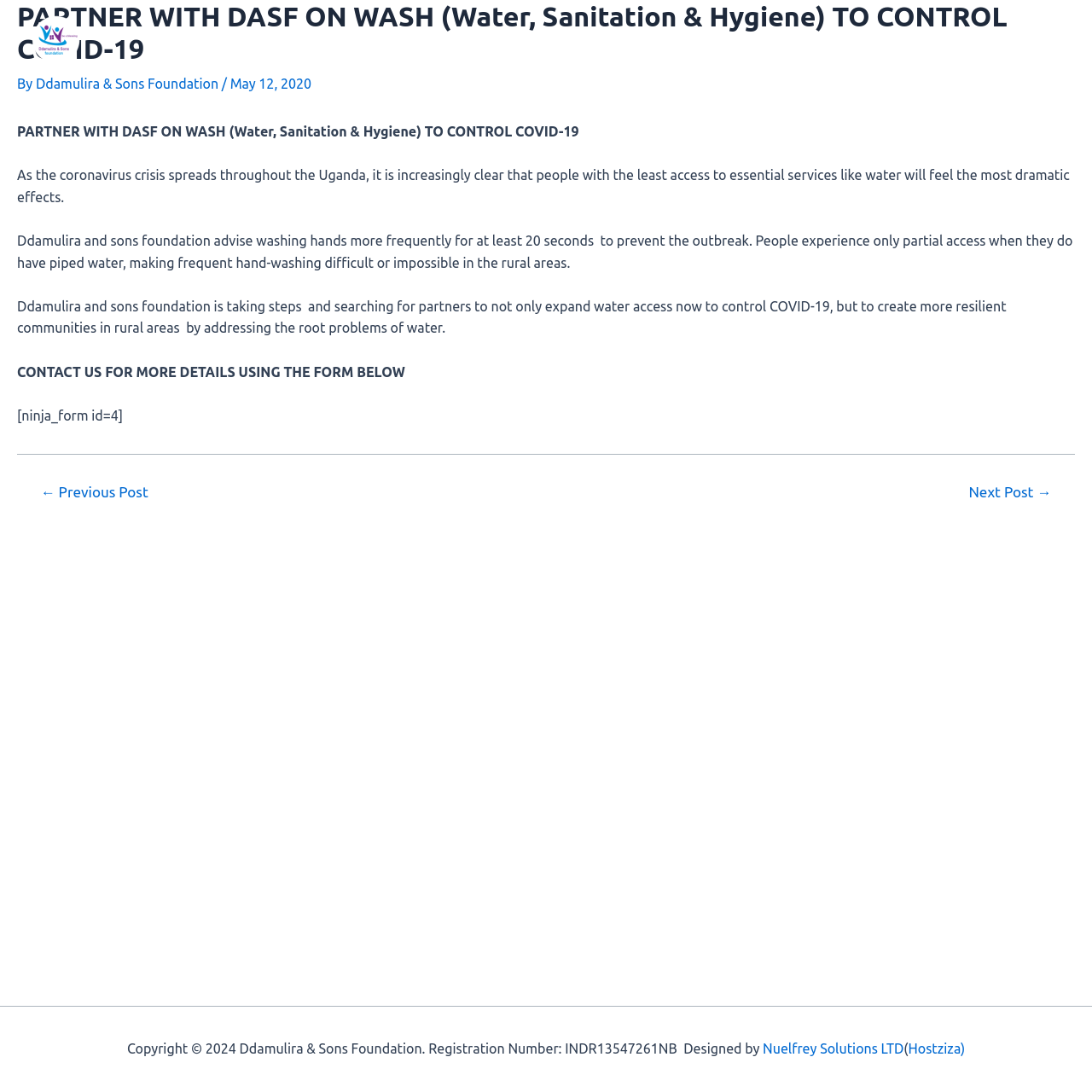Determine the bounding box for the UI element described here: "Next Post →".

[0.867, 0.444, 0.983, 0.457]